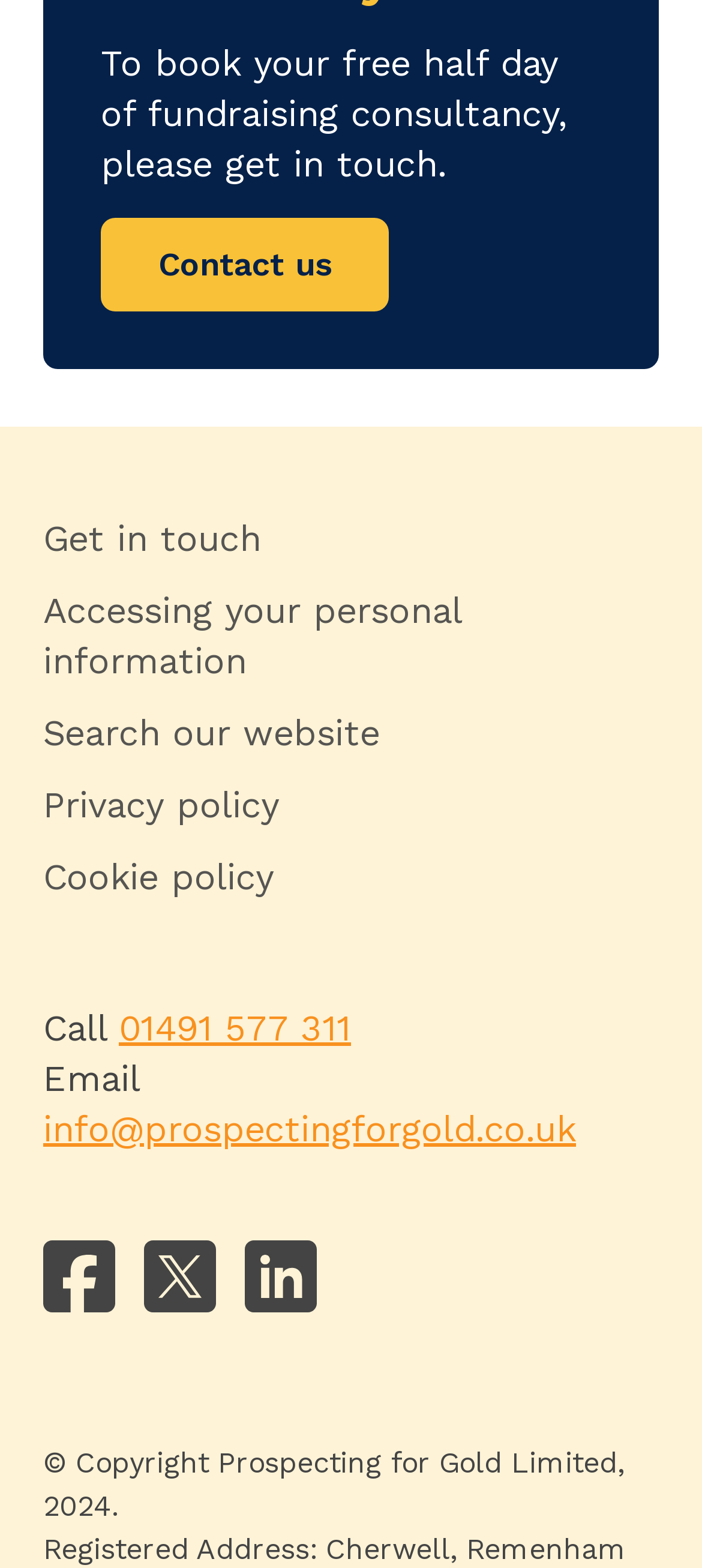From the given element description: "LinkedIn", find the bounding box for the UI element. Provide the coordinates as four float numbers between 0 and 1, in the order [left, top, right, bottom].

[0.349, 0.792, 0.451, 0.838]